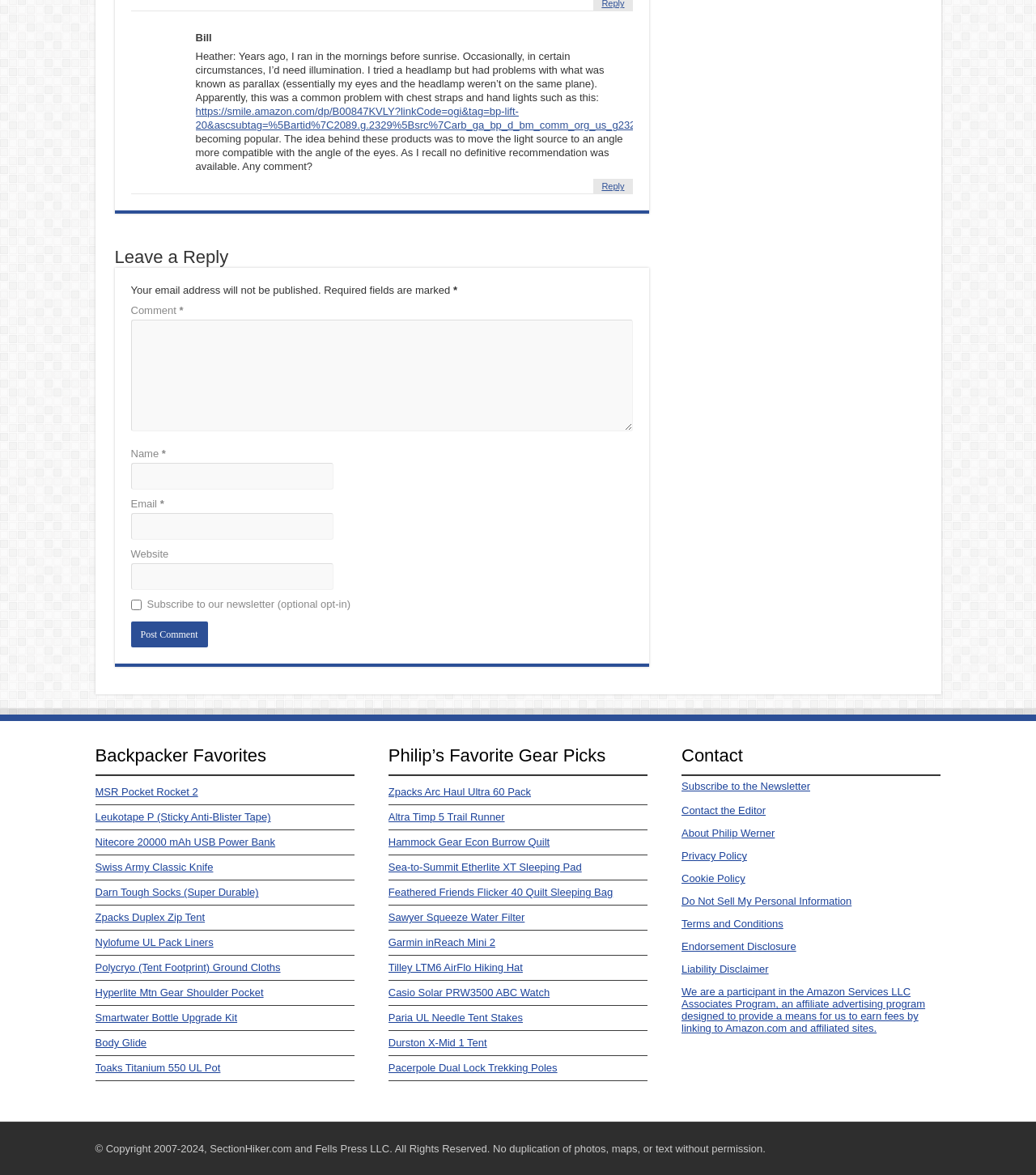Please give a short response to the question using one word or a phrase:
What is the topic of the discussion in the comment section?

Headlamp